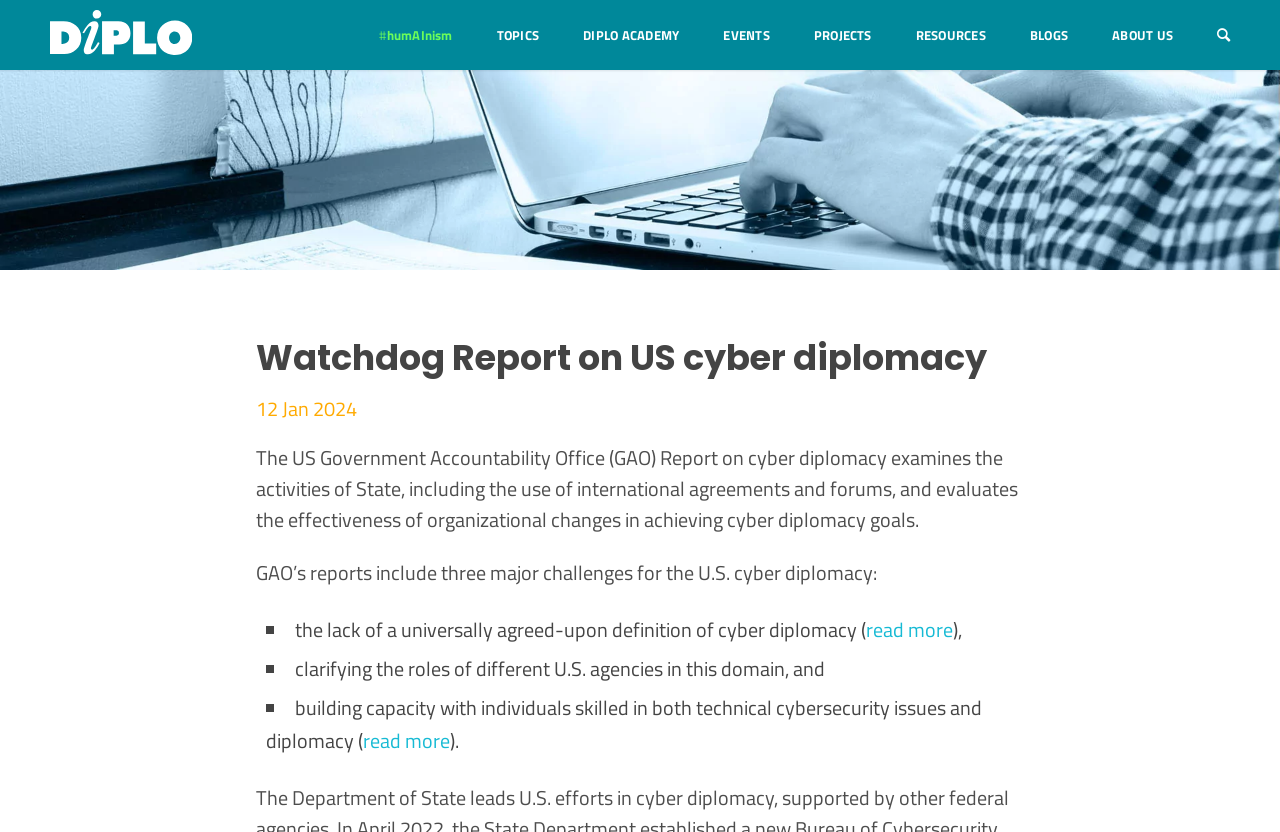Answer the question below in one word or phrase:
What is the logo of the website?

Diplo-logo